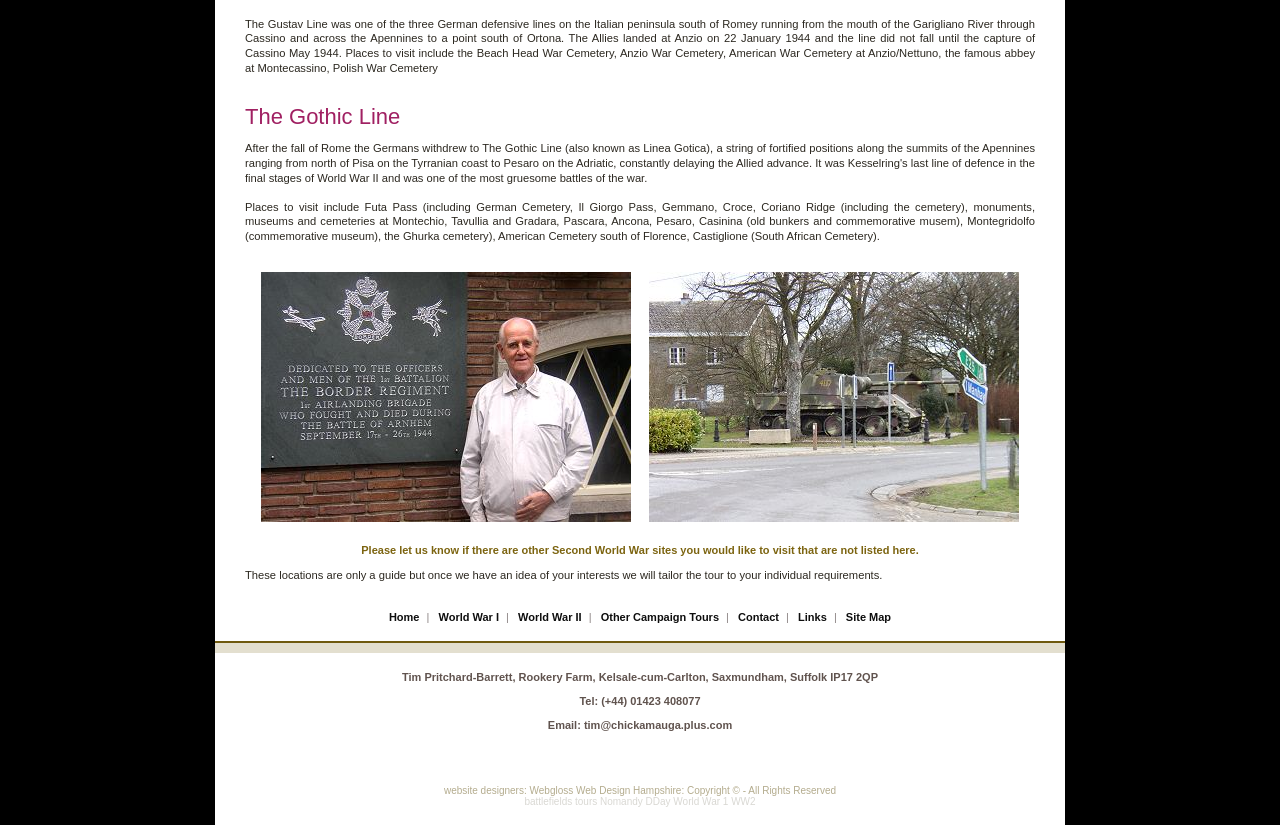What is the name of the website designer?
Use the information from the screenshot to give a comprehensive response to the question.

The website designer's name is mentioned at the bottom of the webpage, which is Webgloss Web Design Hampshire. This information is provided in the copyright section.